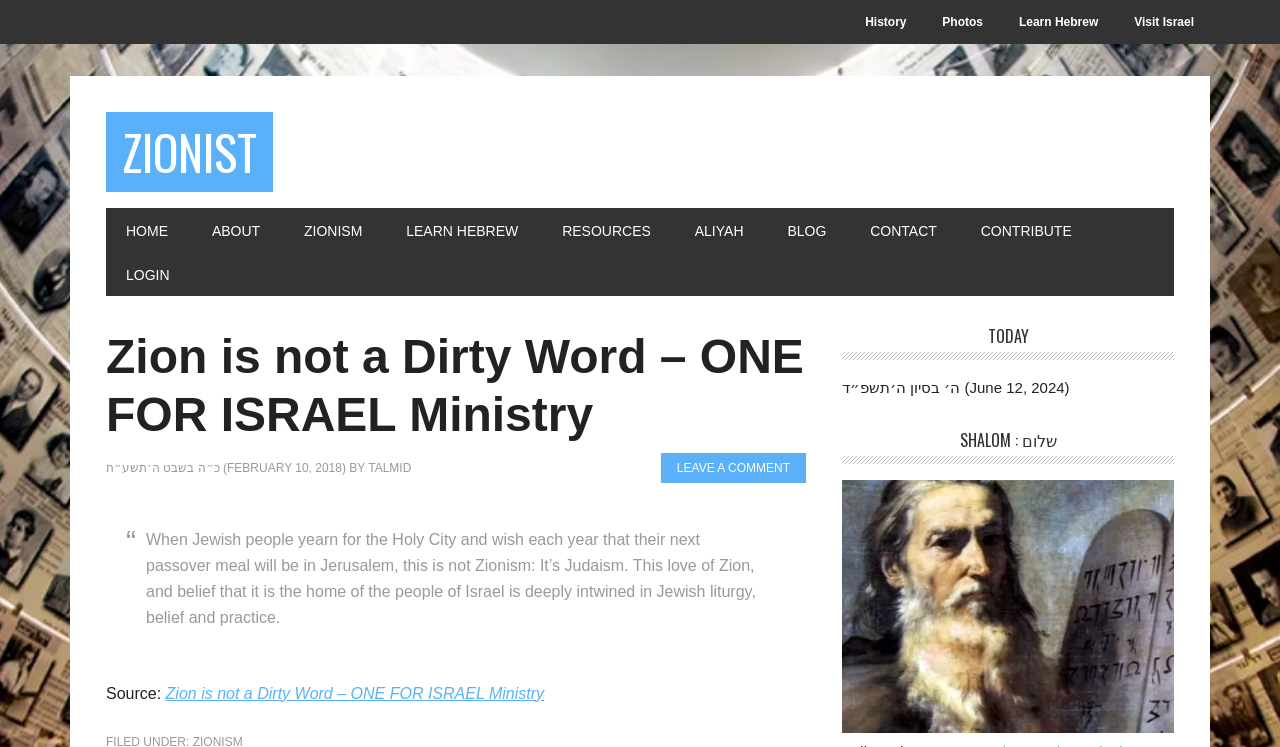Using details from the image, please answer the following question comprehensively:
What is the Hebrew date mentioned in the article?

I found the Hebrew date mentioned in the article by looking at the static text element with the text 'ה׳ בסיון ה׳תשפ״ד' and extracting the date from it.